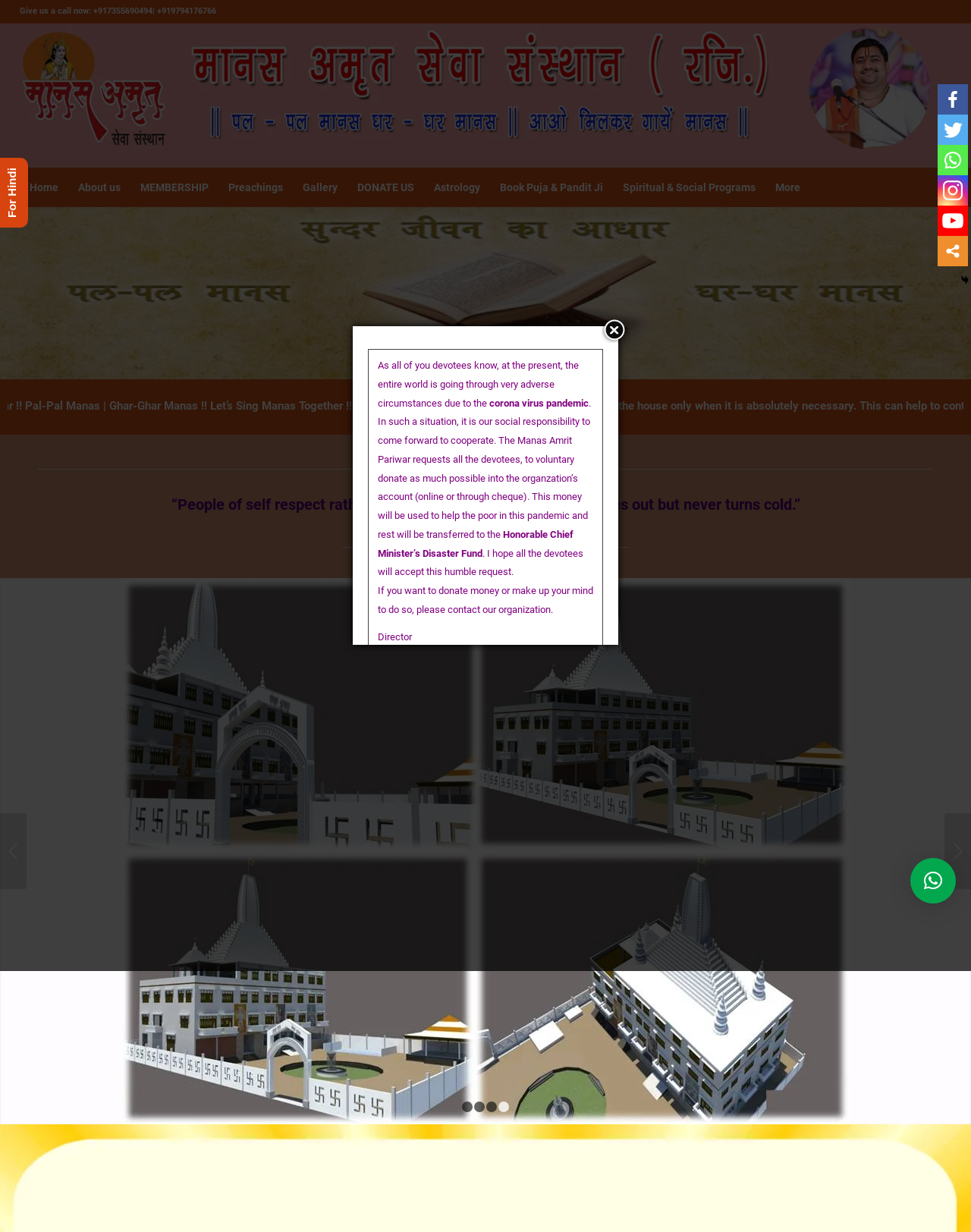Please identify the bounding box coordinates of the area I need to click to accomplish the following instruction: "Go to the Home page".

[0.02, 0.137, 0.07, 0.167]